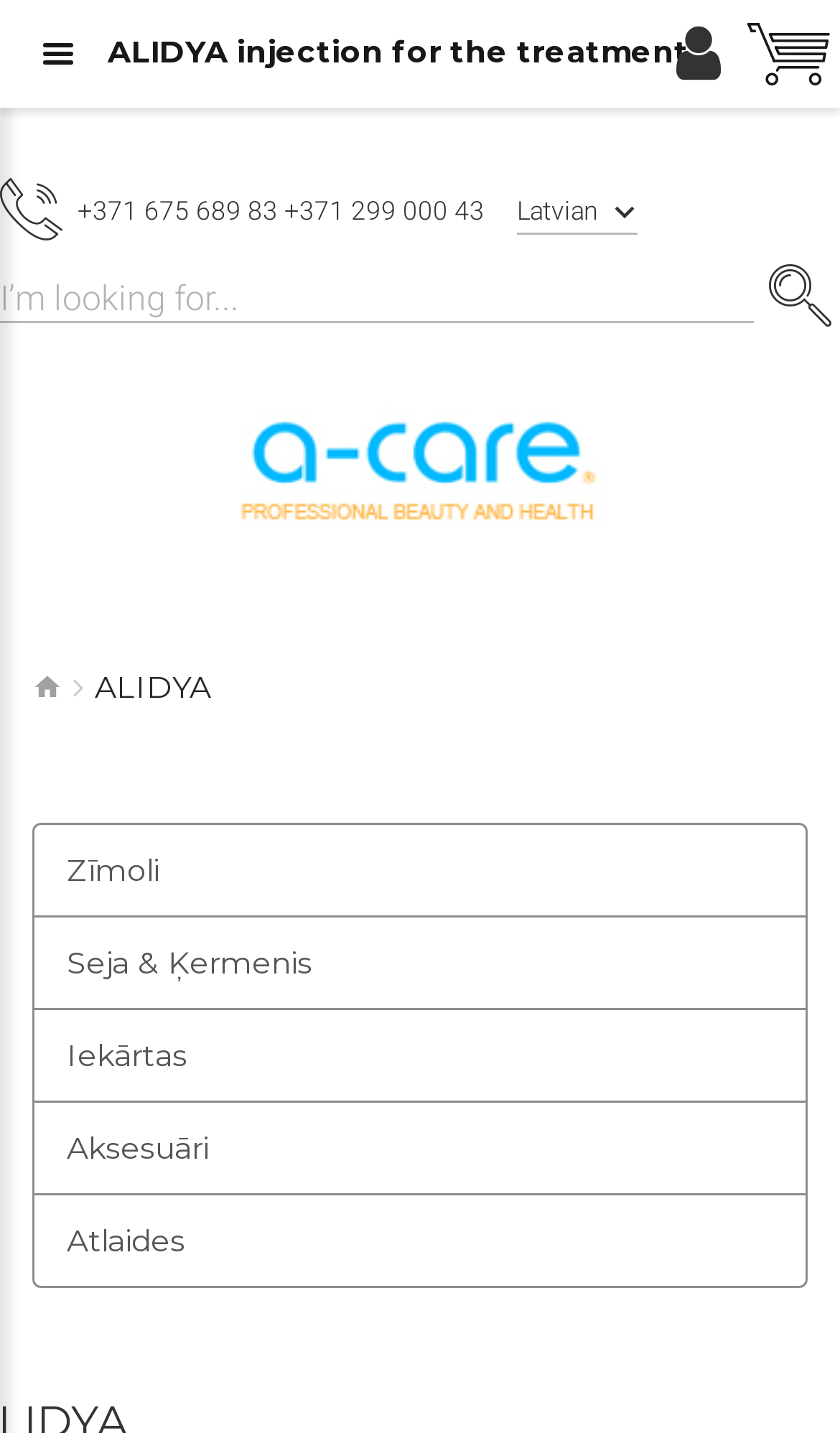Please find the bounding box for the following UI element description. Provide the coordinates in (top-left x, top-left y, bottom-right x, bottom-right y) format, with values between 0 and 1: alt="A-CARE.LV" title="A-CARE.LV"

[0.246, 0.26, 0.754, 0.397]